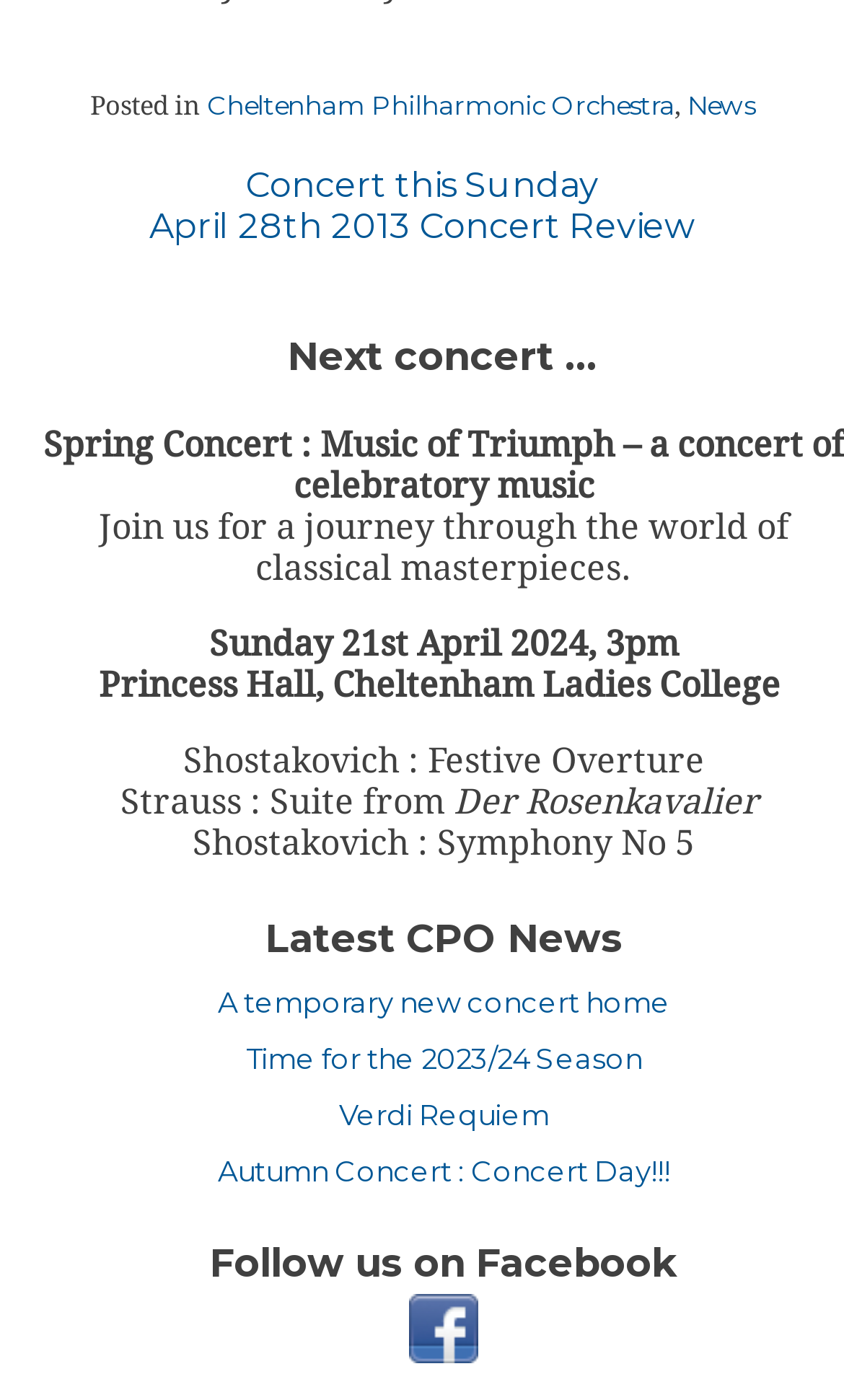What is the date of the next concert?
Please answer the question with a detailed response using the information from the screenshot.

The date of the next concert can be found in the section describing the Spring Concert, where it is mentioned as 'Sunday 21st April 2024, 3pm'.